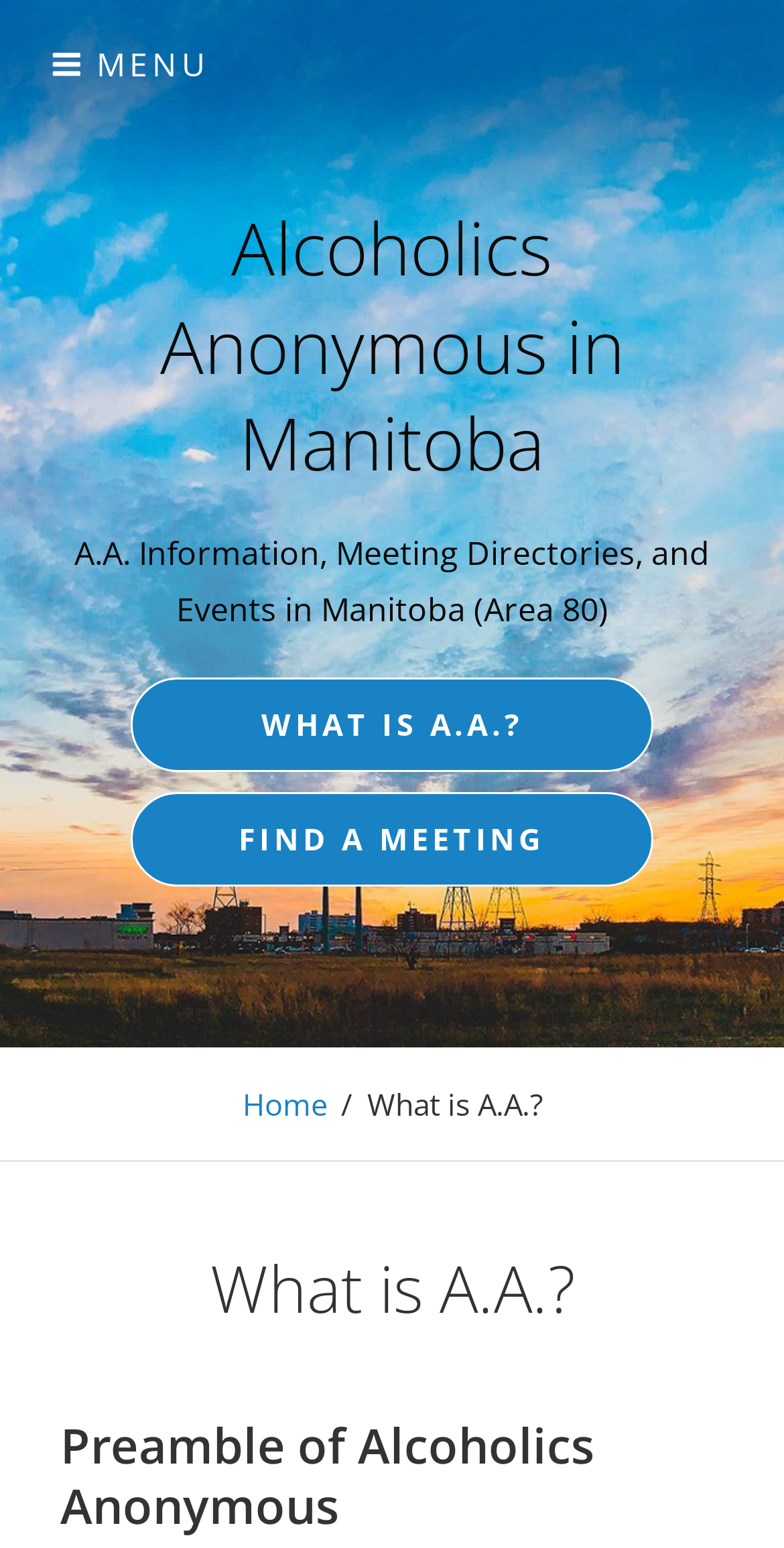How many main sections are there on this webpage?
From the screenshot, supply a one-word or short-phrase answer.

3